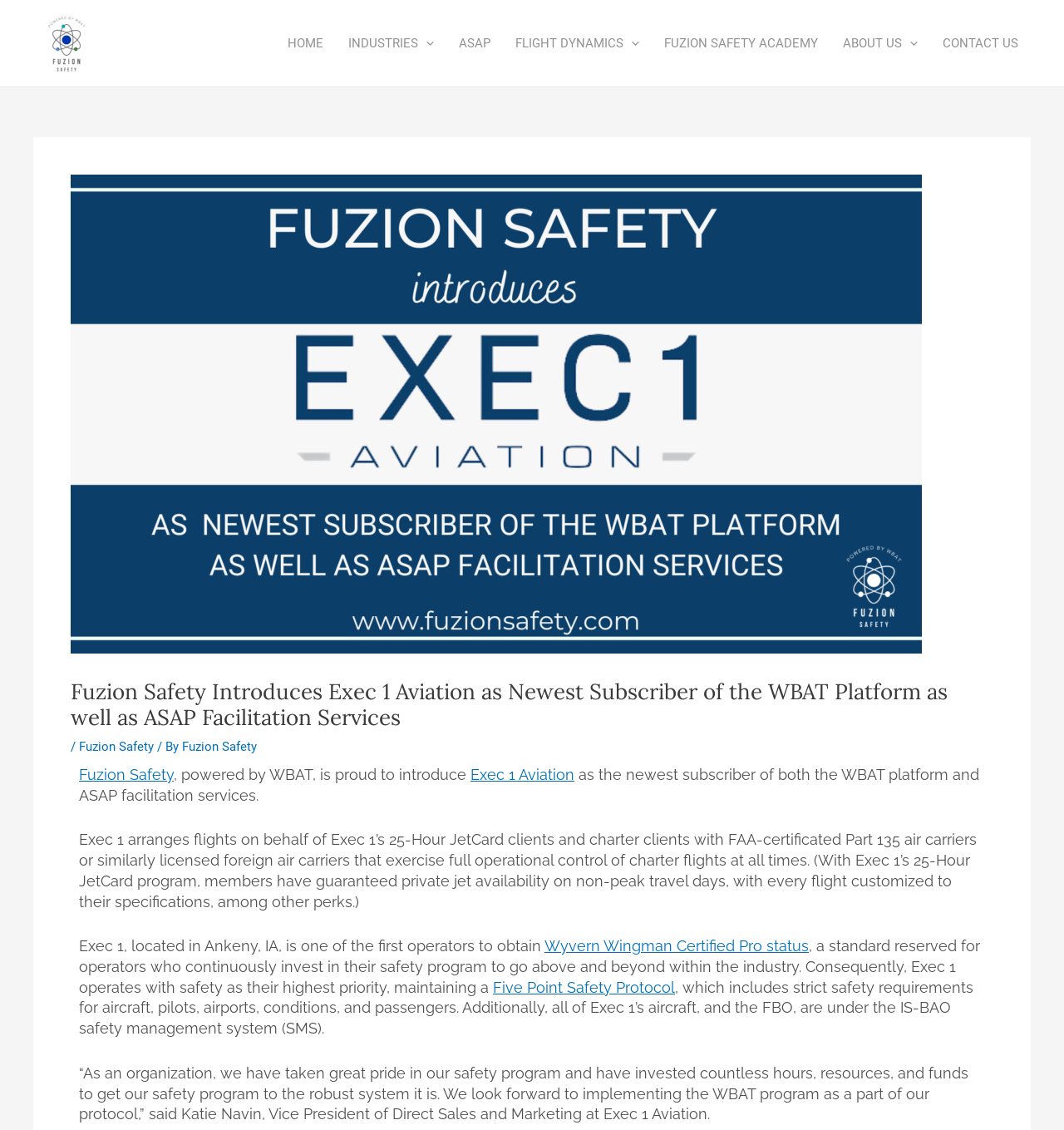Please identify the bounding box coordinates of the element on the webpage that should be clicked to follow this instruction: "Open the ASAP menu". The bounding box coordinates should be given as four float numbers between 0 and 1, formatted as [left, top, right, bottom].

[0.42, 0.027, 0.473, 0.049]